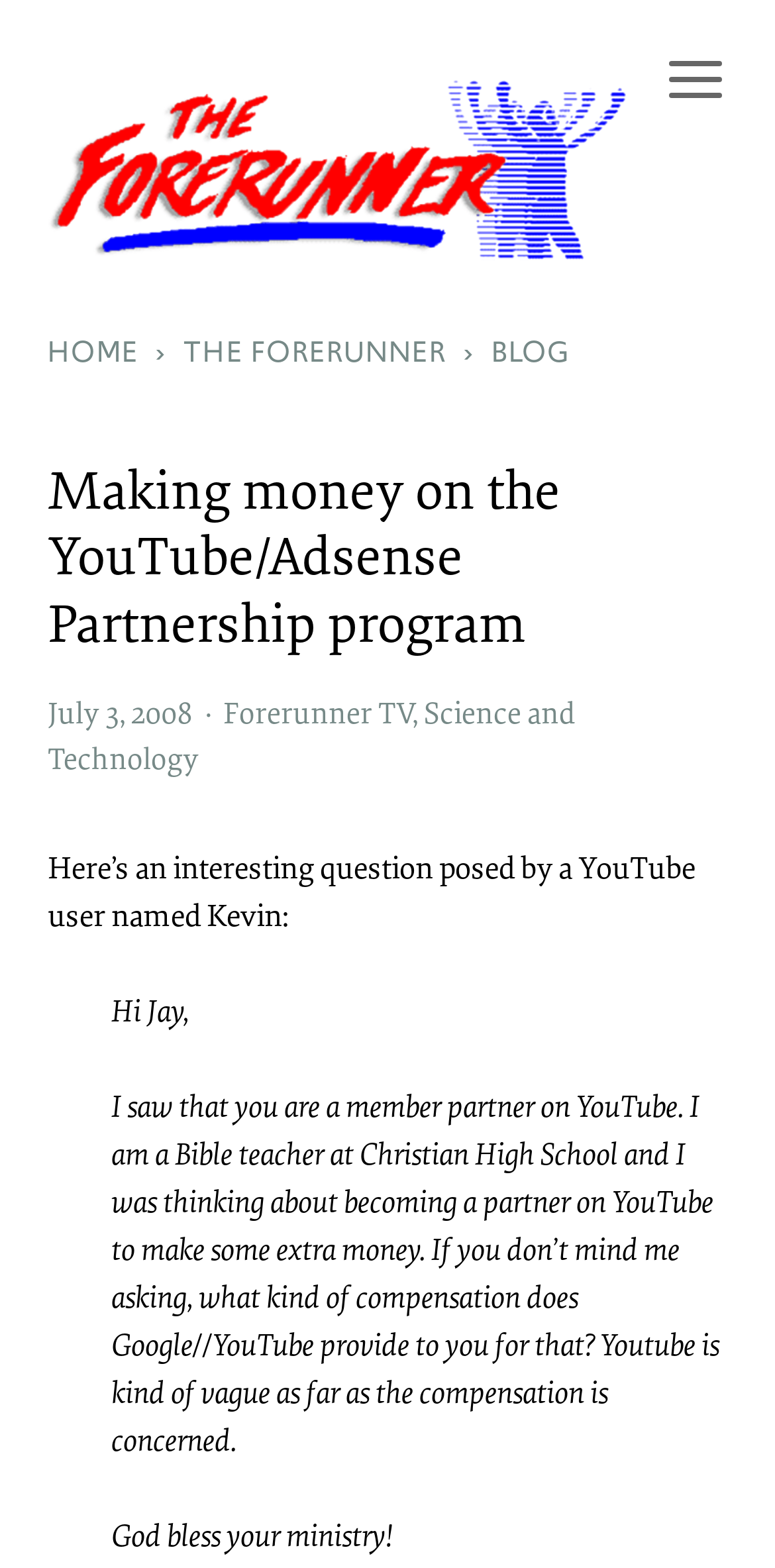Please provide a brief answer to the question using only one word or phrase: 
What is the date of the article?

July 3, 2008